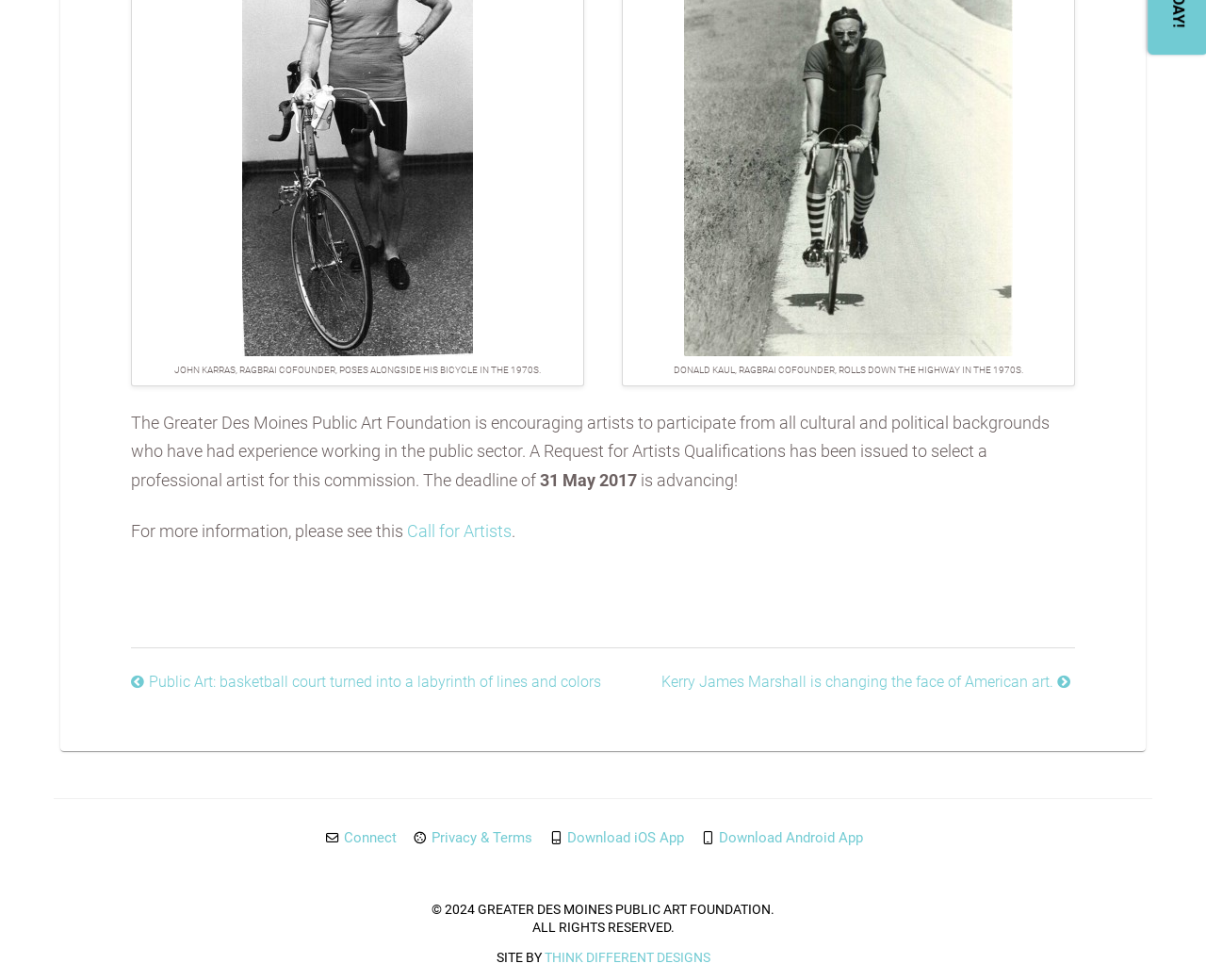Provide the bounding box coordinates of the UI element that matches the description: "Canadian Strains".

None